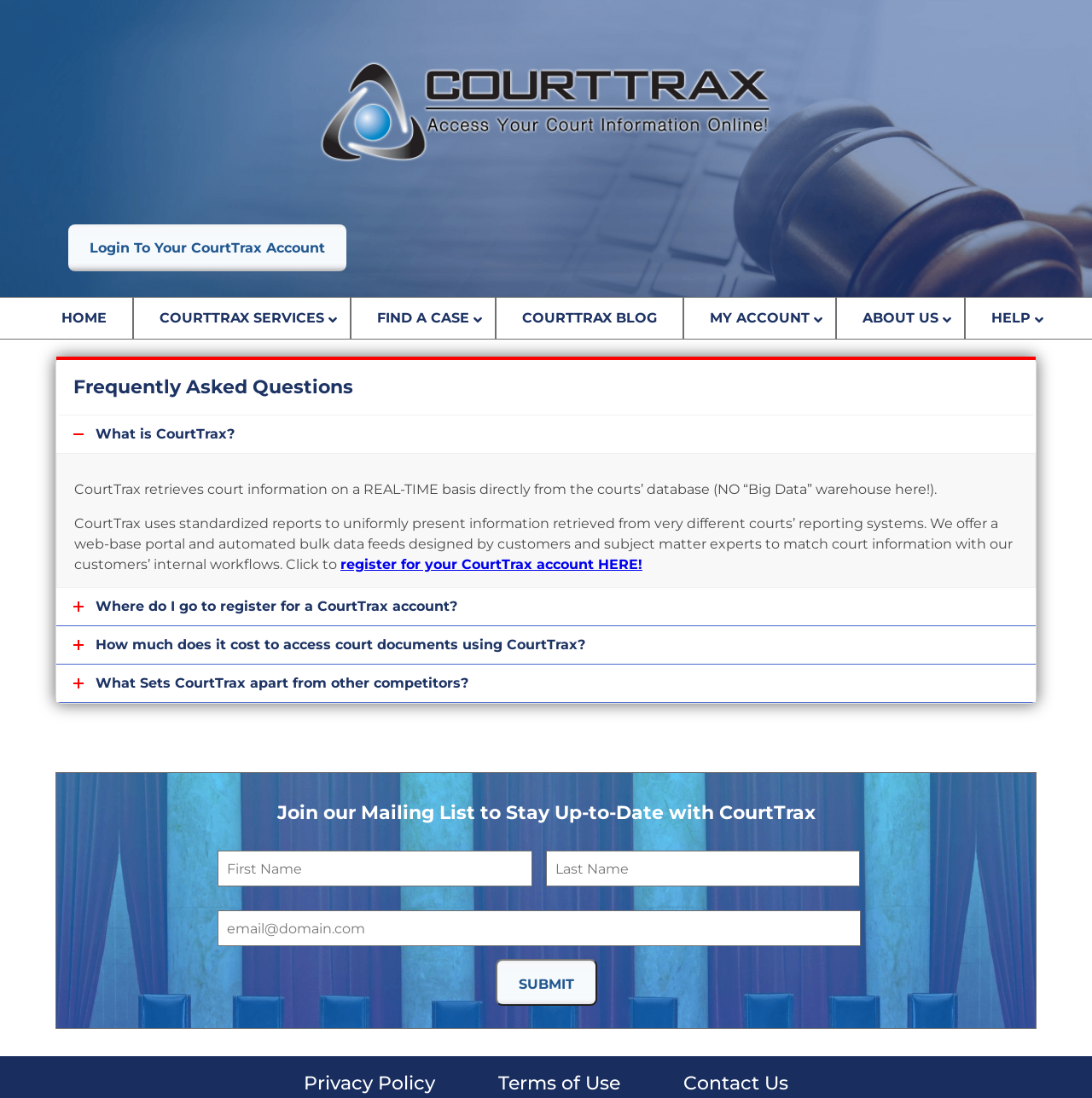Locate the bounding box coordinates of the area to click to fulfill this instruction: "Login to your CourtTrax account". The bounding box should be presented as four float numbers between 0 and 1, in the order [left, top, right, bottom].

[0.062, 0.205, 0.317, 0.247]